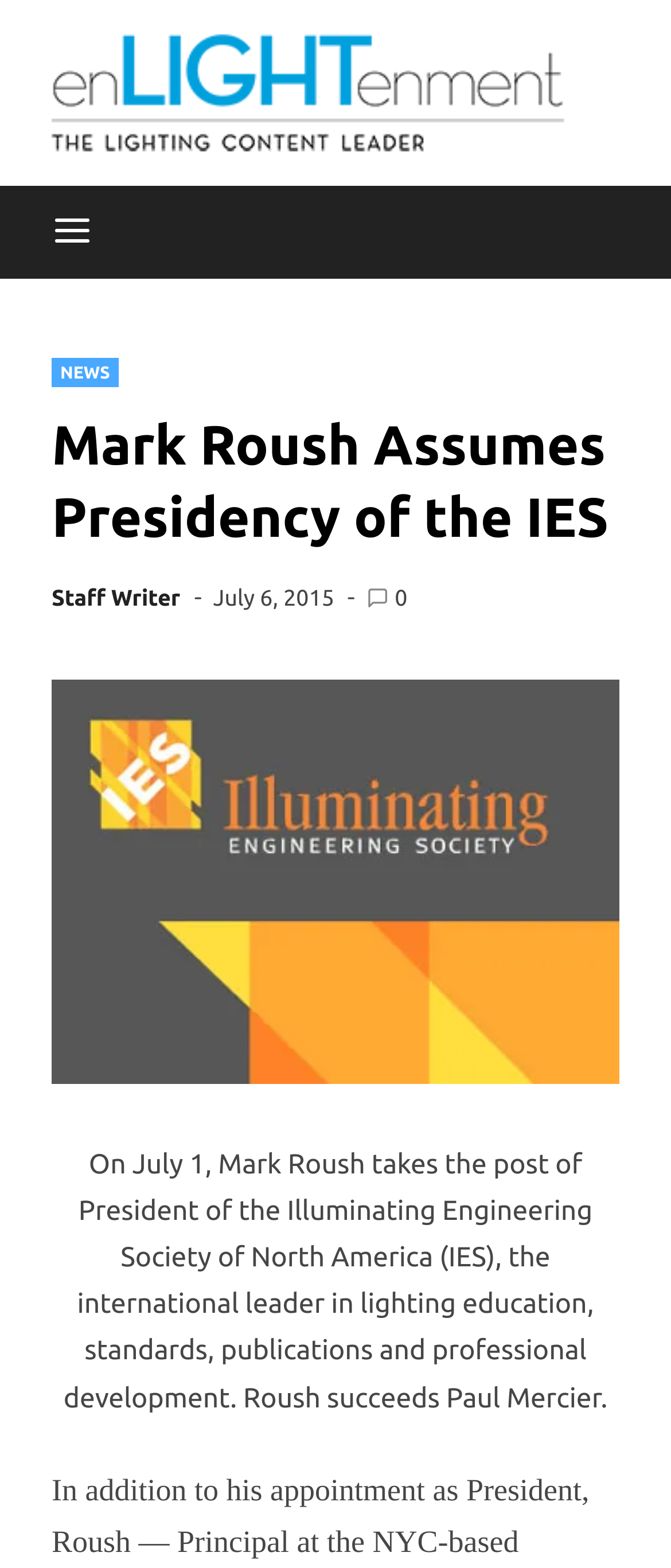What is Mark Roush's new position?
Refer to the screenshot and deliver a thorough answer to the question presented.

Based on the webpage content, it is mentioned that Mark Roush takes the post of President of the Illuminating Engineering Society of North America (IES), which indicates that his new position is the President of IES.